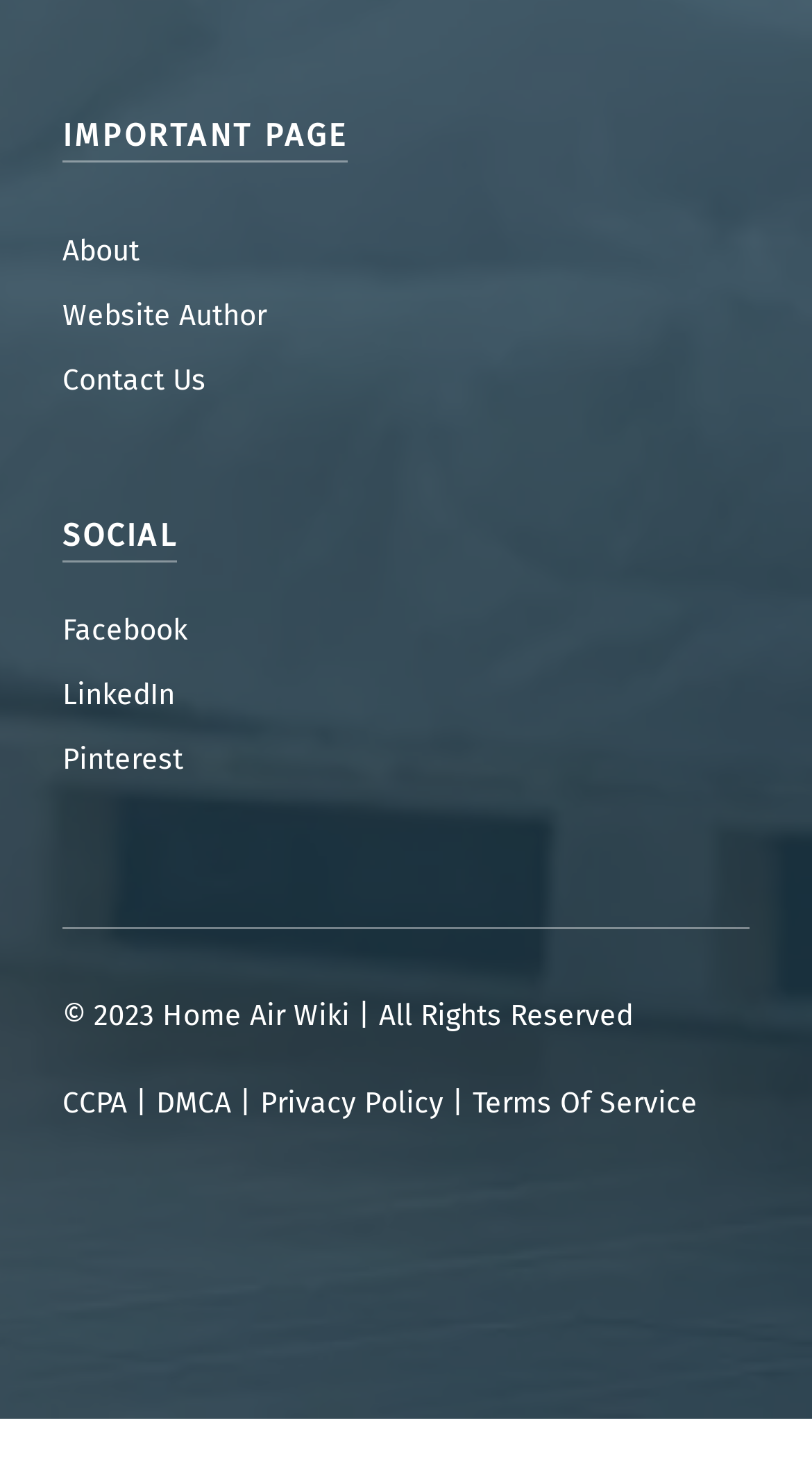What is the first link on the webpage?
Answer with a single word or phrase by referring to the visual content.

About